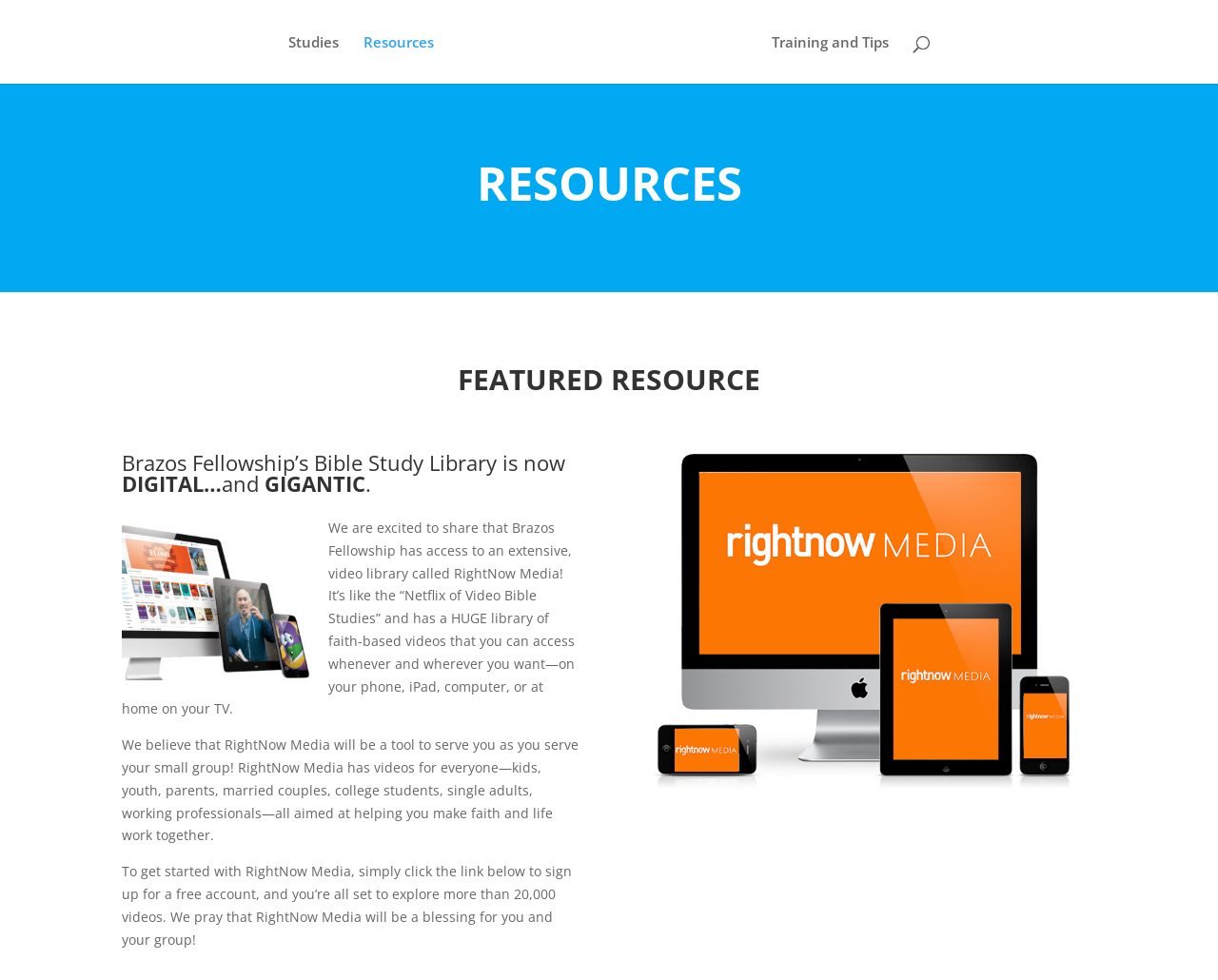From the screenshot, find the bounding box of the UI element matching this description: "Training and Tips". Supply the bounding box coordinates in the form [left, top, right, bottom], each a float between 0 and 1.

[0.633, 0.036, 0.729, 0.085]